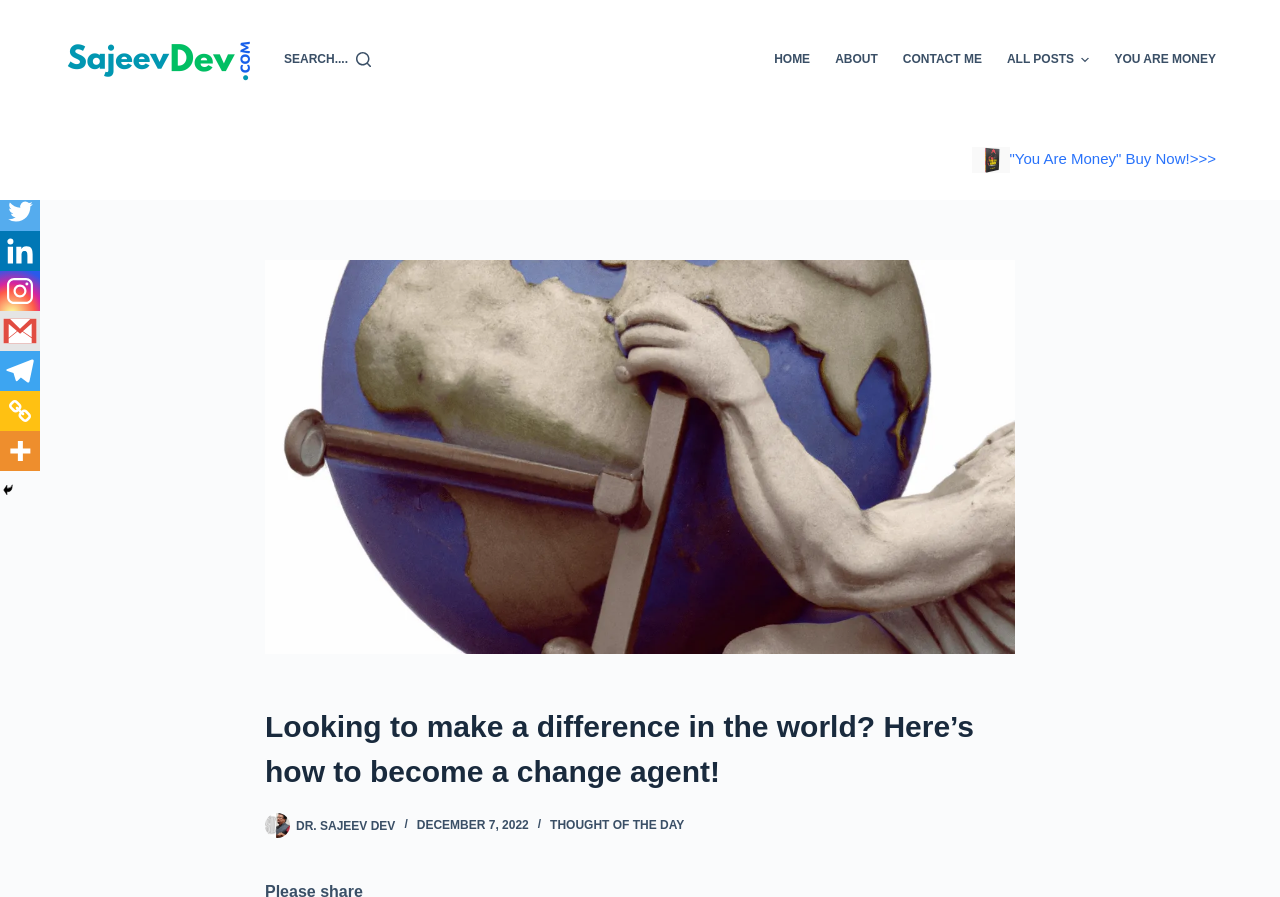Please find the bounding box coordinates of the clickable region needed to complete the following instruction: "Buy 'You Are Money' now". The bounding box coordinates must consist of four float numbers between 0 and 1, i.e., [left, top, right, bottom].

[0.759, 0.167, 0.95, 0.186]